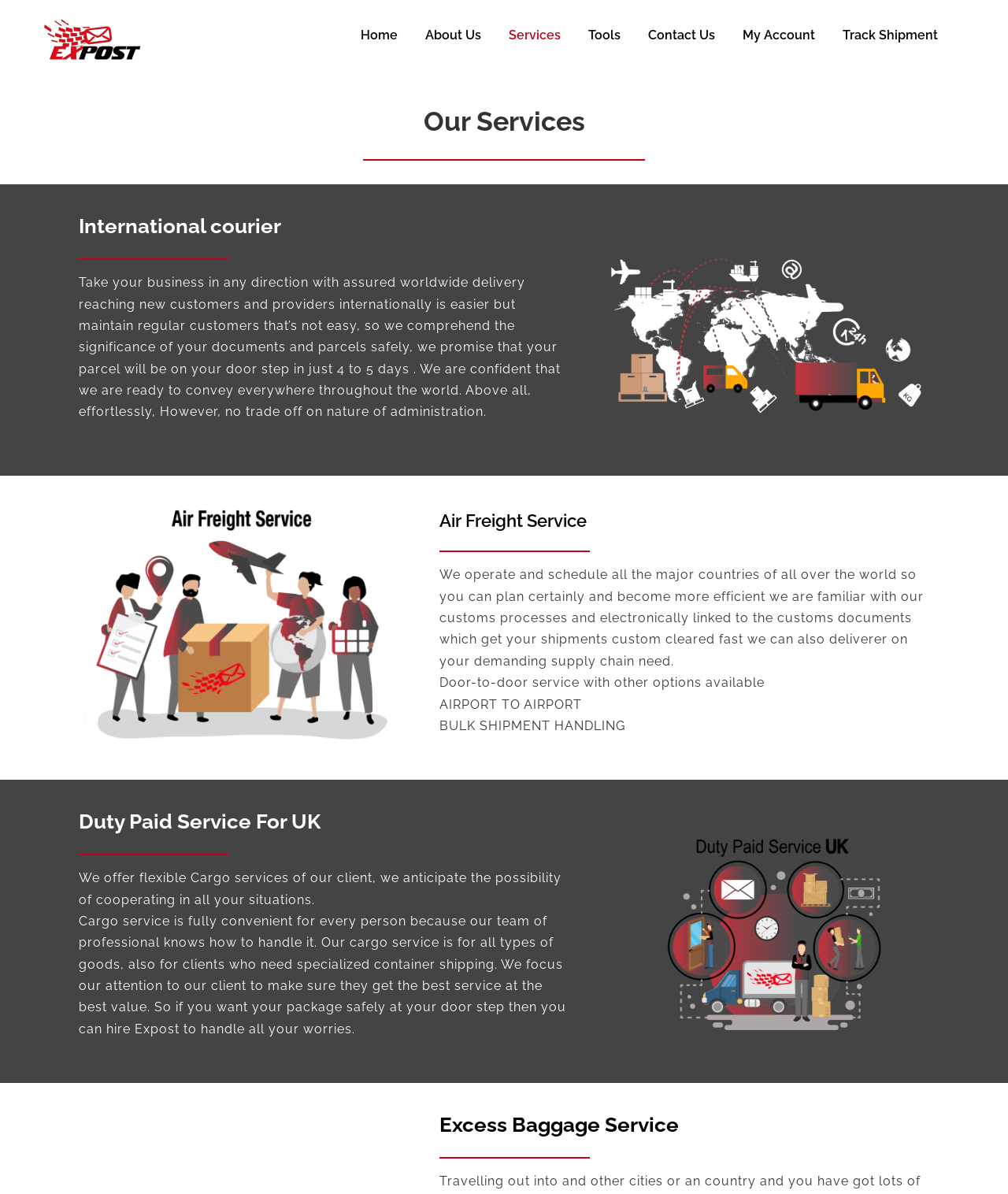Generate a comprehensive description of the contents of the webpage.

The webpage is about the services offered by EX Post, an international courier company. At the top left corner, there is the EX Post logo, an image that serves as a link. Next to it, there is a main menu navigation bar with links to various pages, including Home, About Us, Services, Tools, Contact Us, My Account, and Track Shipment.

Below the navigation bar, there is a heading that reads "Our Services" followed by a subheading "International courier". The subheading is accompanied by a paragraph of text that describes the company's international delivery services, promising fast and secure delivery of documents and parcels worldwide.

To the right of the paragraph, there is an image that takes up about half of the screen width. Below the image, there are three sections, each with a heading and descriptive text. The first section is about Air Freight Service, describing the company's ability to operate and schedule shipments to major countries worldwide. The second section is about Duty Paid Service For UK, offering flexible cargo services to clients. The third section is about Excess Baggage Service, providing convenient and specialized container shipping services.

At the bottom of the page, there is a content information section with an image of a girl in a jacket, followed by copyright information and social media links to Facebook, Twitter, and Instagram.